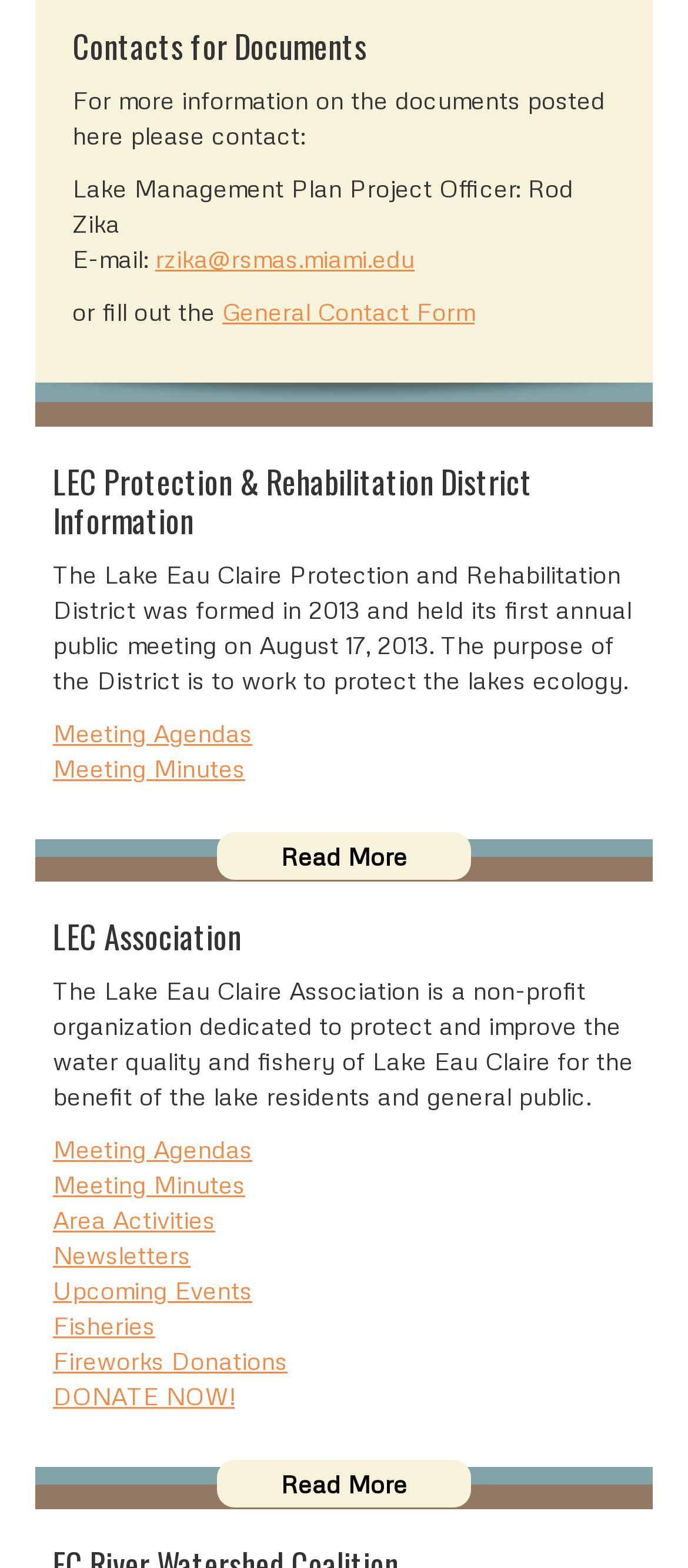Who is the Lake Management Plan Project Officer?
We need a detailed and exhaustive answer to the question. Please elaborate.

I found the answer by looking at the section 'Contacts for Documents' where it says 'Lake Management Plan Project Officer: Rod Zika'.